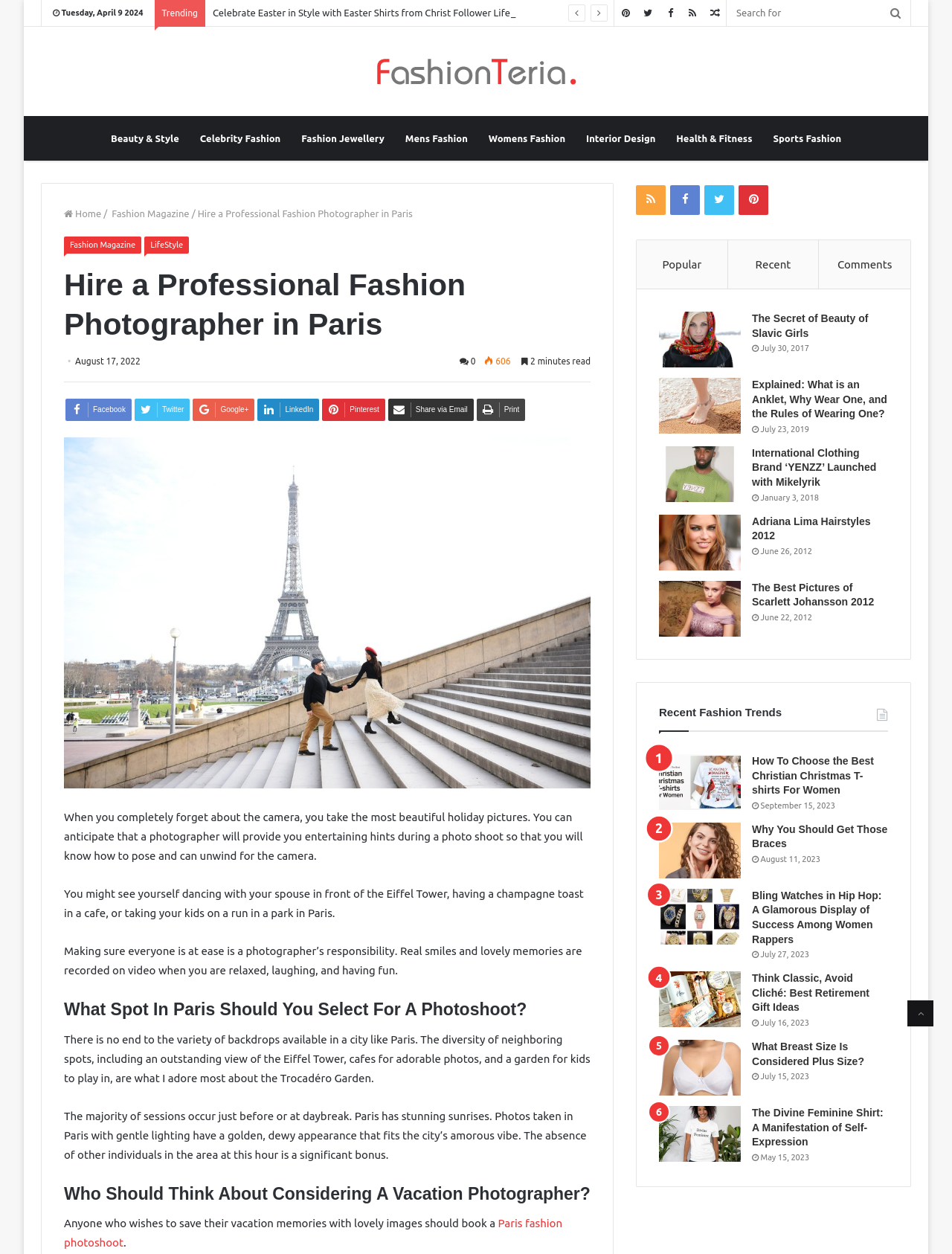Find the bounding box of the UI element described as: "Google+". The bounding box coordinates should be given as four float values between 0 and 1, i.e., [left, top, right, bottom].

[0.203, 0.318, 0.268, 0.336]